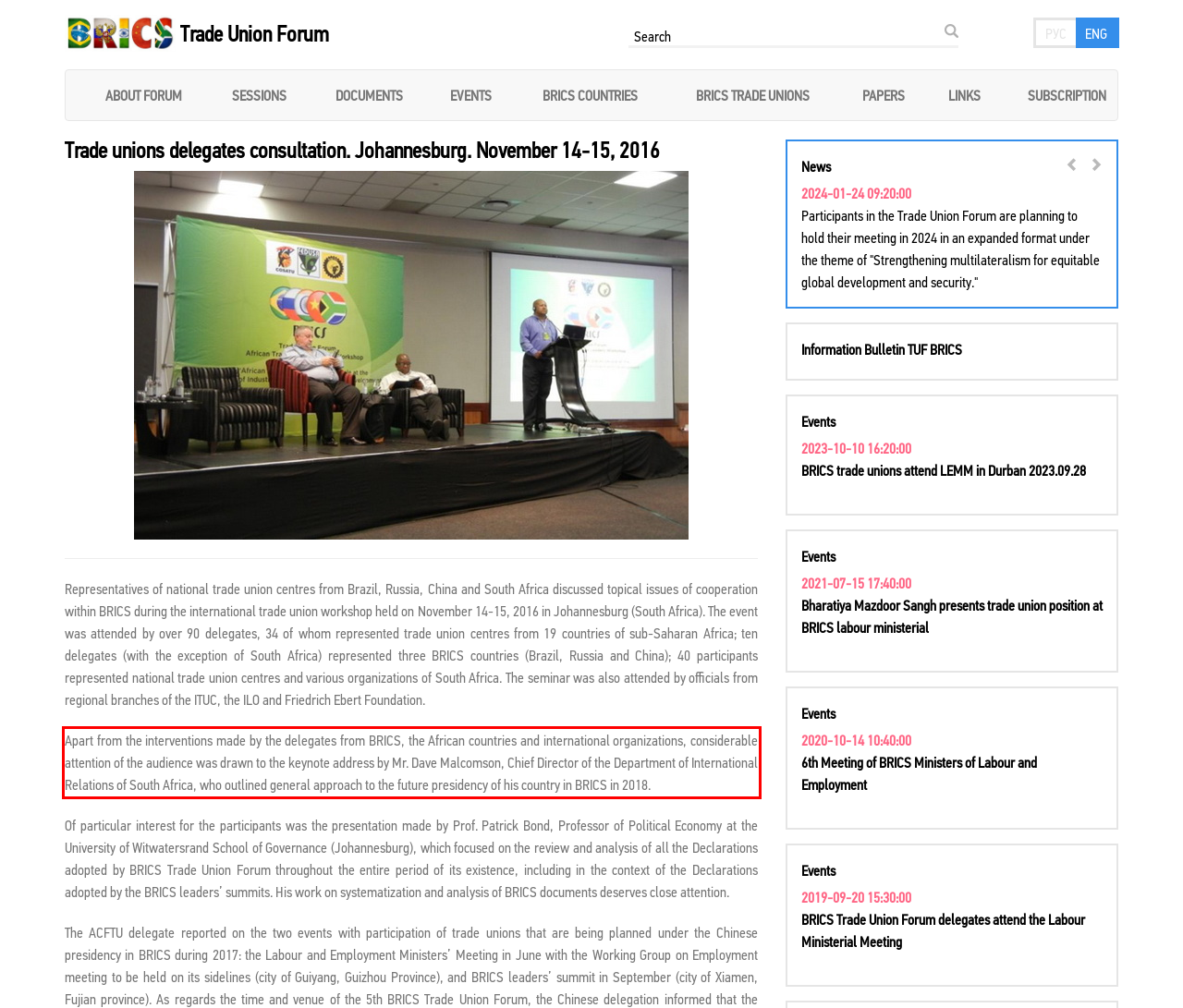Please examine the webpage screenshot and extract the text within the red bounding box using OCR.

Apart from the interventions made by the delegates from BRICS, the African countries and international organizations, considerable attention of the audience was drawn to the keynote address by Mr. Dave Malcomson, Chief Director of the Department of International Relations of South Africa, who outlined general approach to the future presidency of his country in BRICS in 2018.